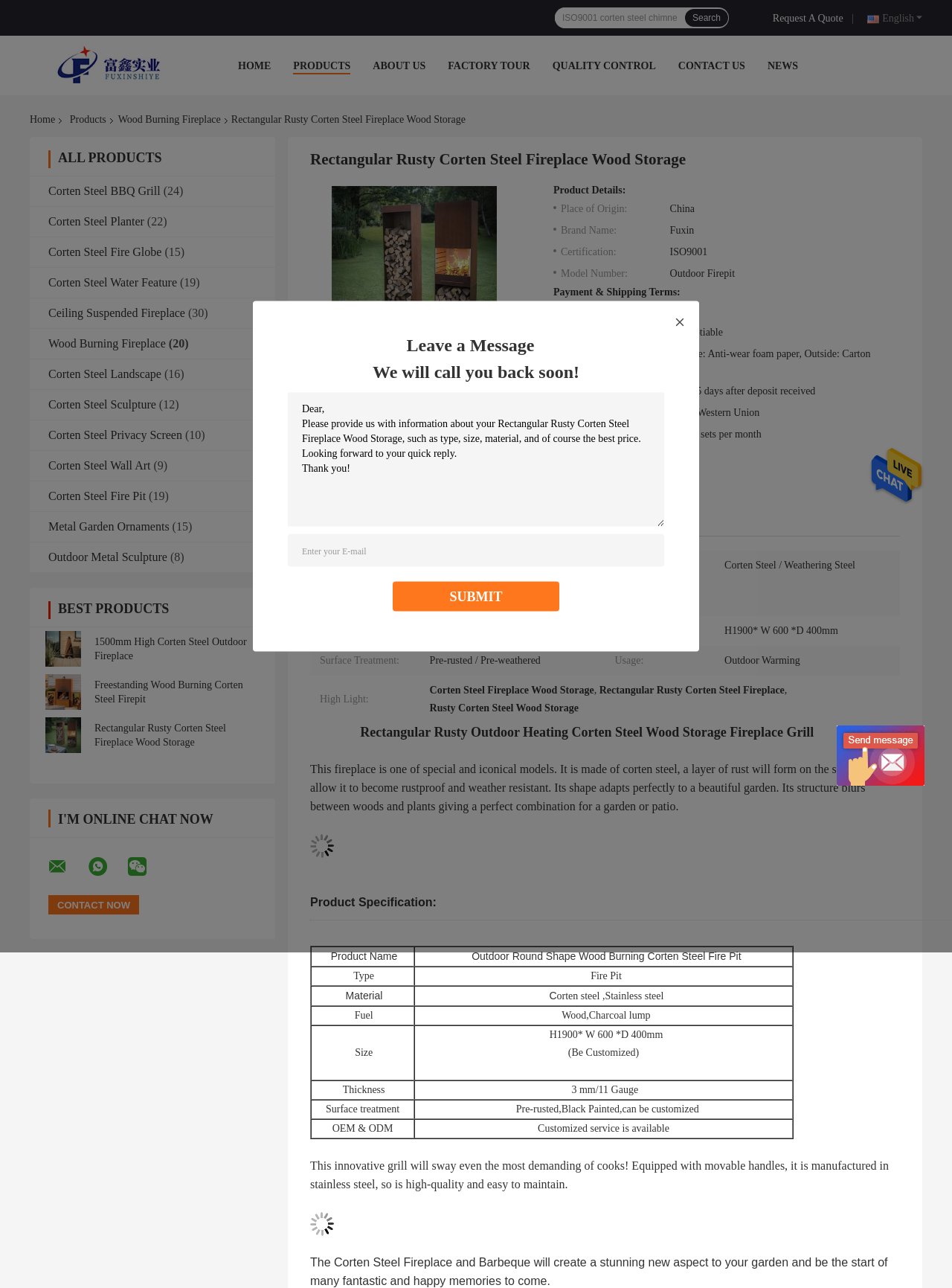How many types of Corten Steel products are listed?
Answer with a single word or phrase by referring to the visual content.

14